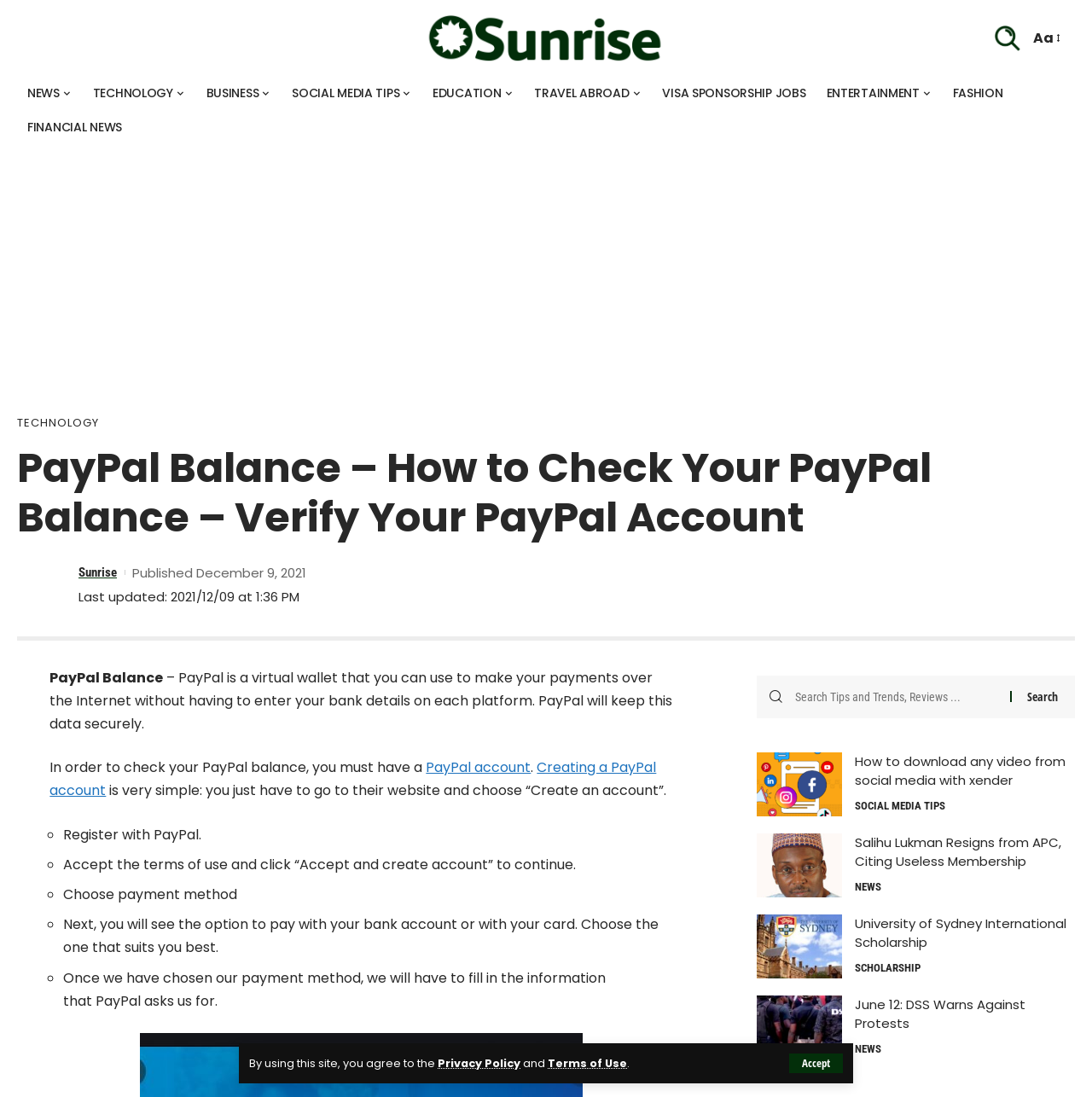Provide a one-word or short-phrase answer to the question:
How do I check my PayPal balance?

Have a PayPal account